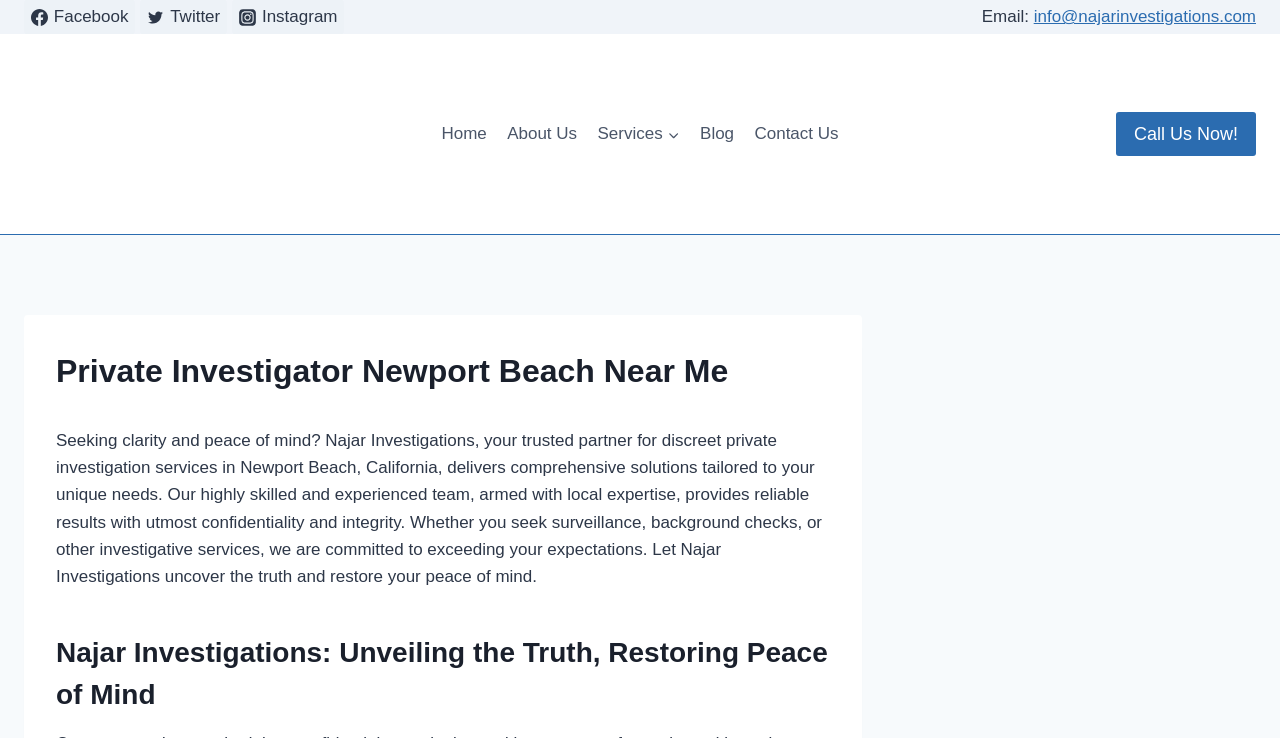What is the main service provided by Najar Investigations?
Using the image, give a concise answer in the form of a single word or short phrase.

Discreet private investigation services